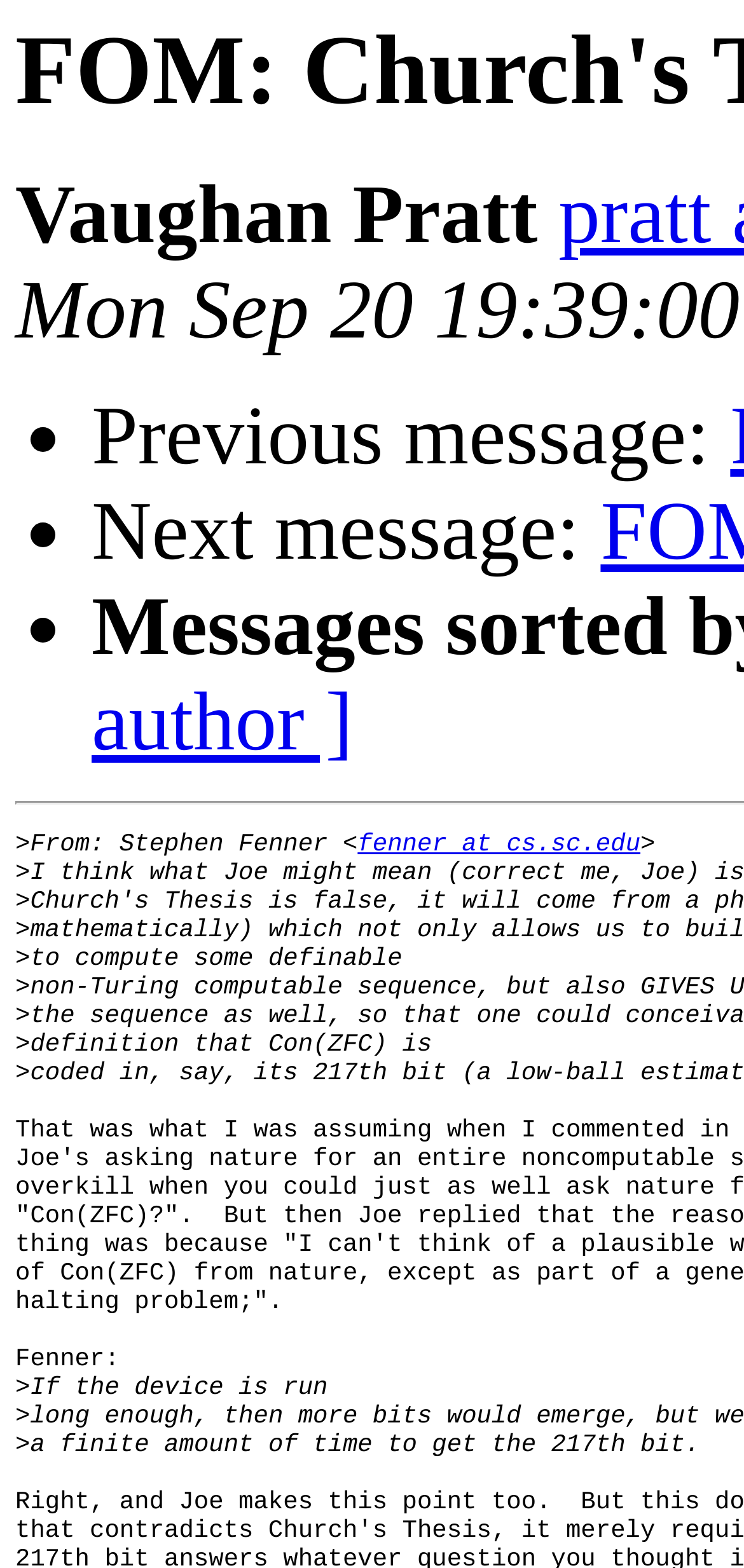What is the topic of discussion?
Based on the screenshot, answer the question with a single word or phrase.

Church's Thesis